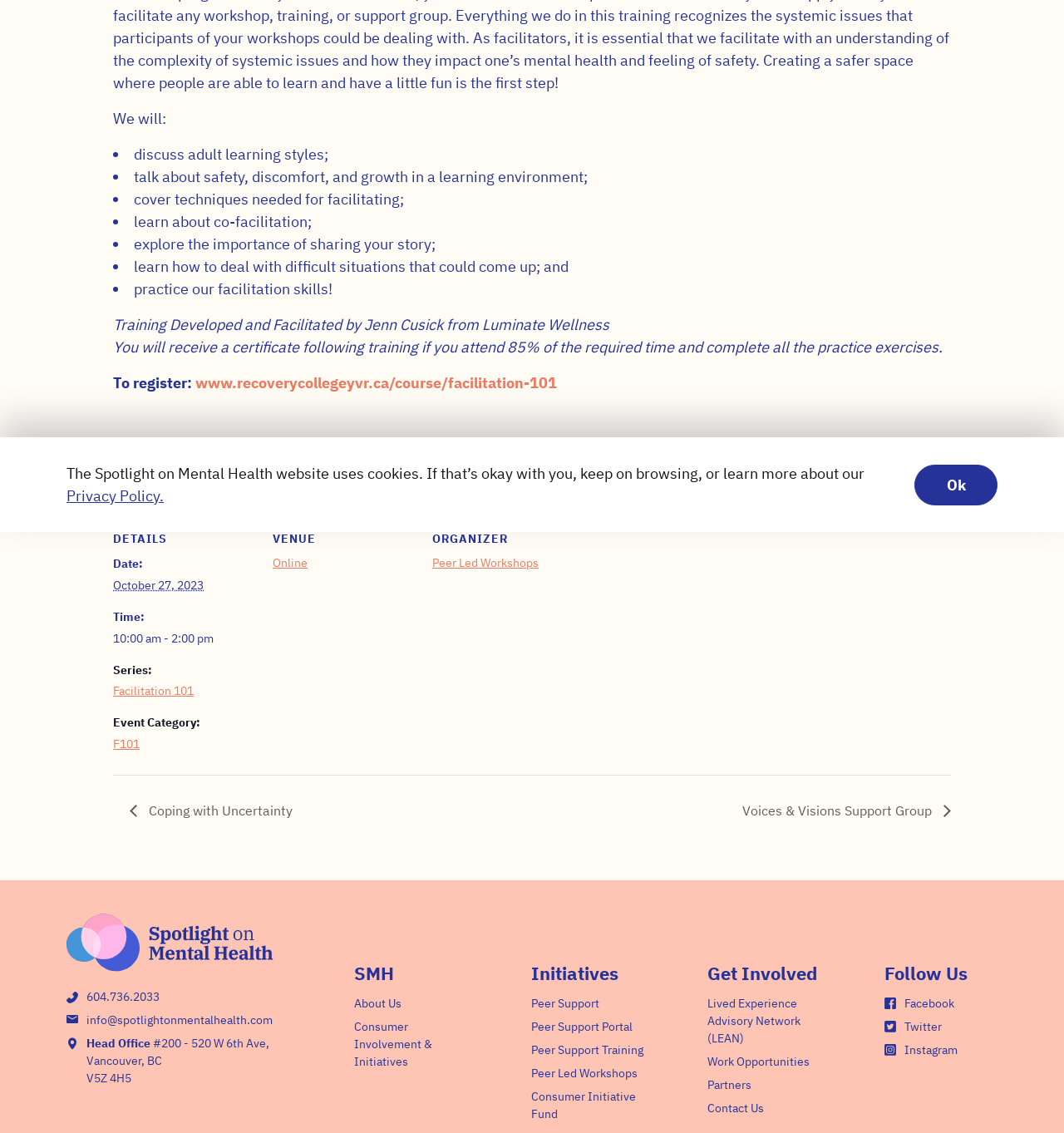From the given element description: "Ok", find the bounding box for the UI element. Provide the coordinates as four float numbers between 0 and 1, in the order [left, top, right, bottom].

[0.859, 0.41, 0.938, 0.446]